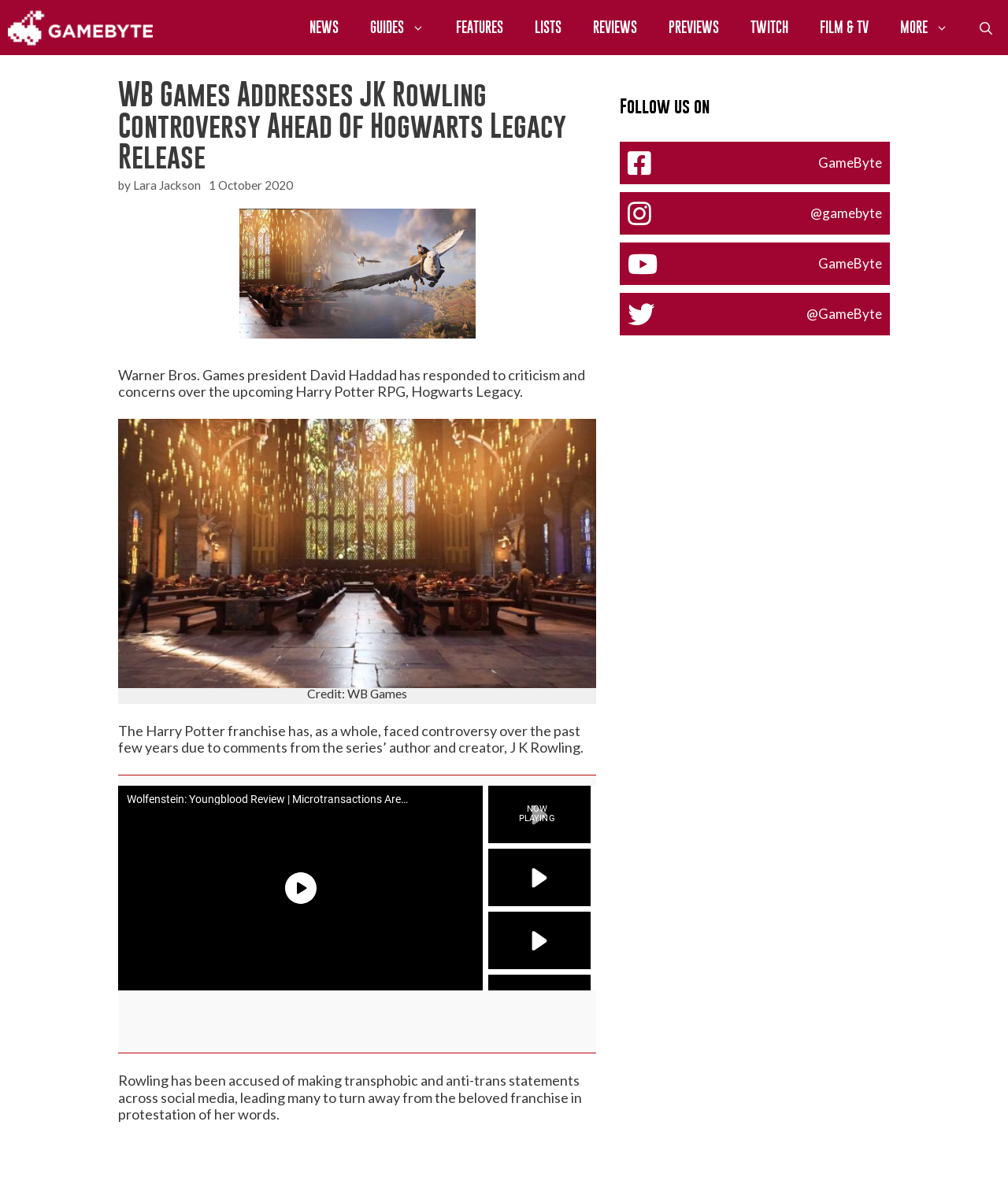Please extract the primary headline from the webpage.

WB Games Addresses JK Rowling Controversy Ahead Of Hogwarts Legacy Release